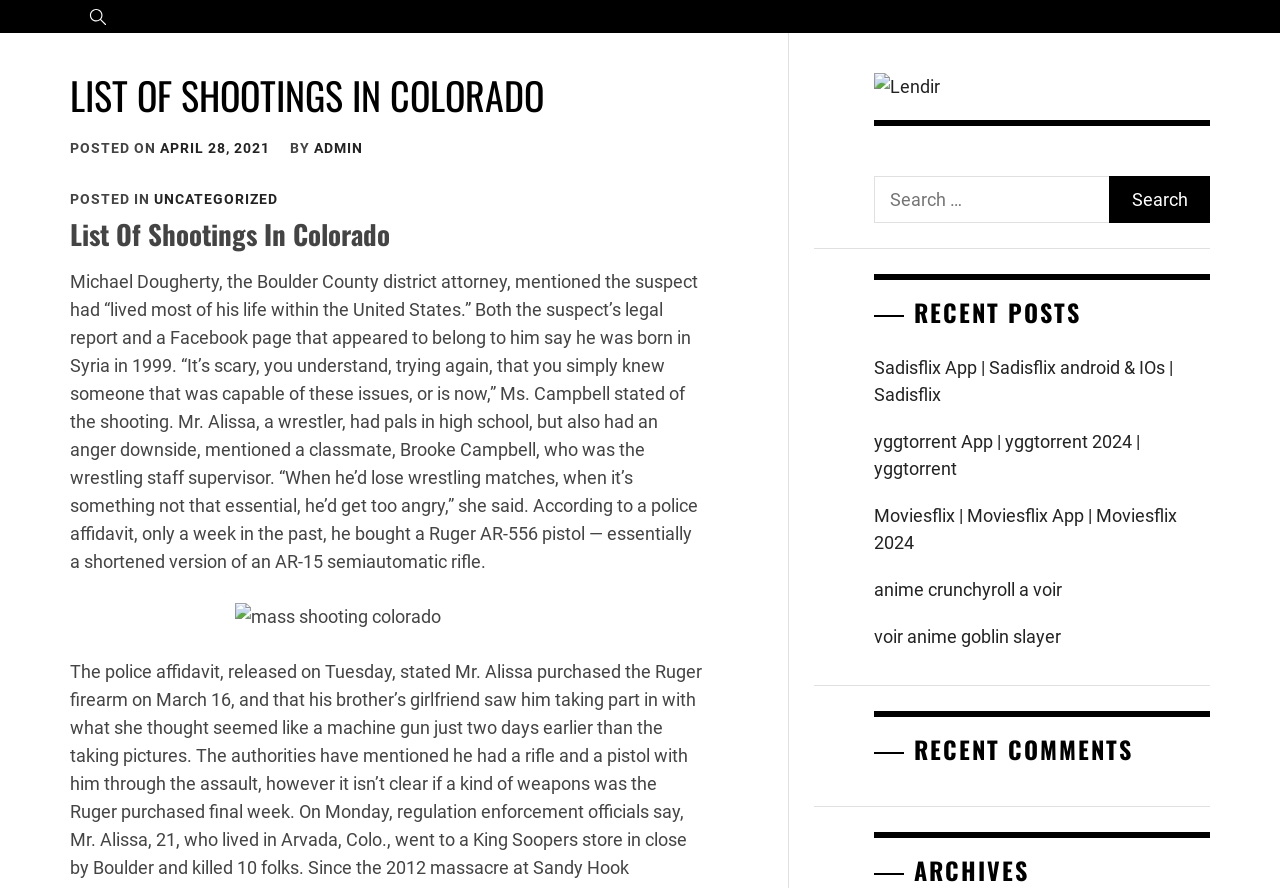What is the name of the suspect mentioned in the article?
Using the image as a reference, answer the question with a short word or phrase.

Mr. Alissa